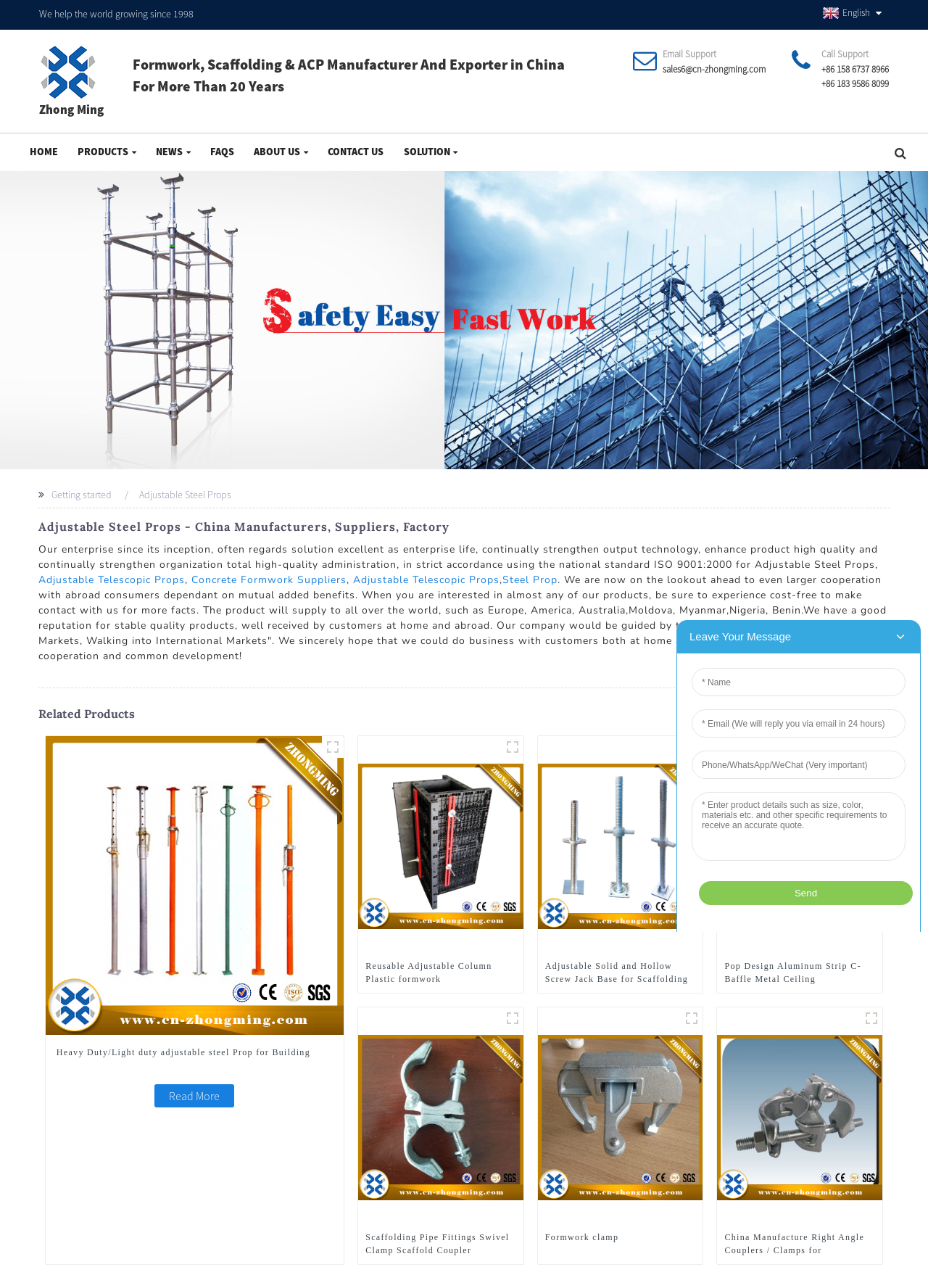What is the contact email?
Please answer the question with a detailed response using the information from the screenshot.

The contact email is obtained from the link element with the text 'sales6@cn-zhongming.com' located at the top right of the webpage, which is likely to be the contact email of the company.